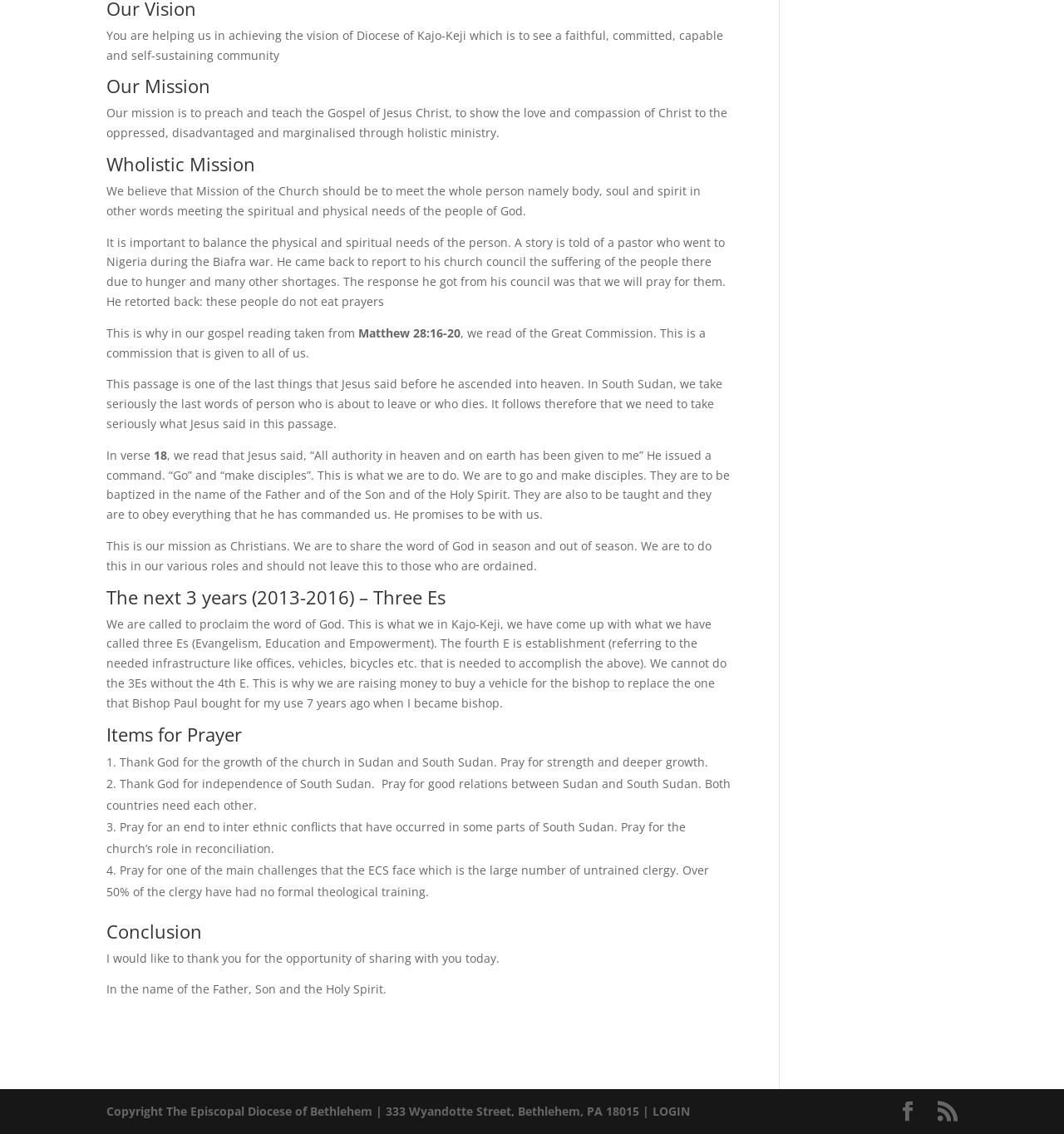Answer the following inquiry with a single word or phrase:
What is the last thing Jesus said before he ascended into heaven?

The Great Commission